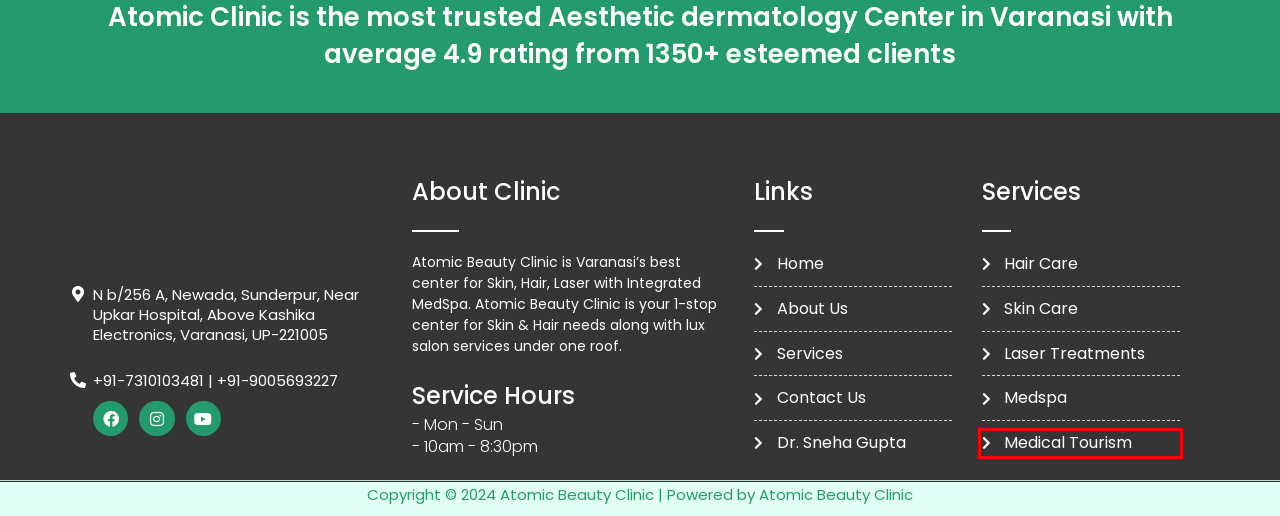Examine the screenshot of a webpage with a red bounding box around a specific UI element. Identify which webpage description best matches the new webpage that appears after clicking the element in the red bounding box. Here are the candidates:
A. Best MedSpa Services in Varanasi | Atomic Clinic
B. Best Skin Care treatment in Varanasi- Atomic Clinic
C. Medical Tourism in Varanasi: Affordable Healthcare Abroad
D. Best Dermatologist in Varanasi | Atomic Clinic
E. Best Skin & Hair Clinic in Varanasi with FDA Approved Treatment
F. Best Skin and Hair Teatment in Varanasi | Atomic Clinic
G. Best Hair Care in Varanasi | Atomic Clinic
H. Laser Treatment in Varanasi - Atomic Clinic

C